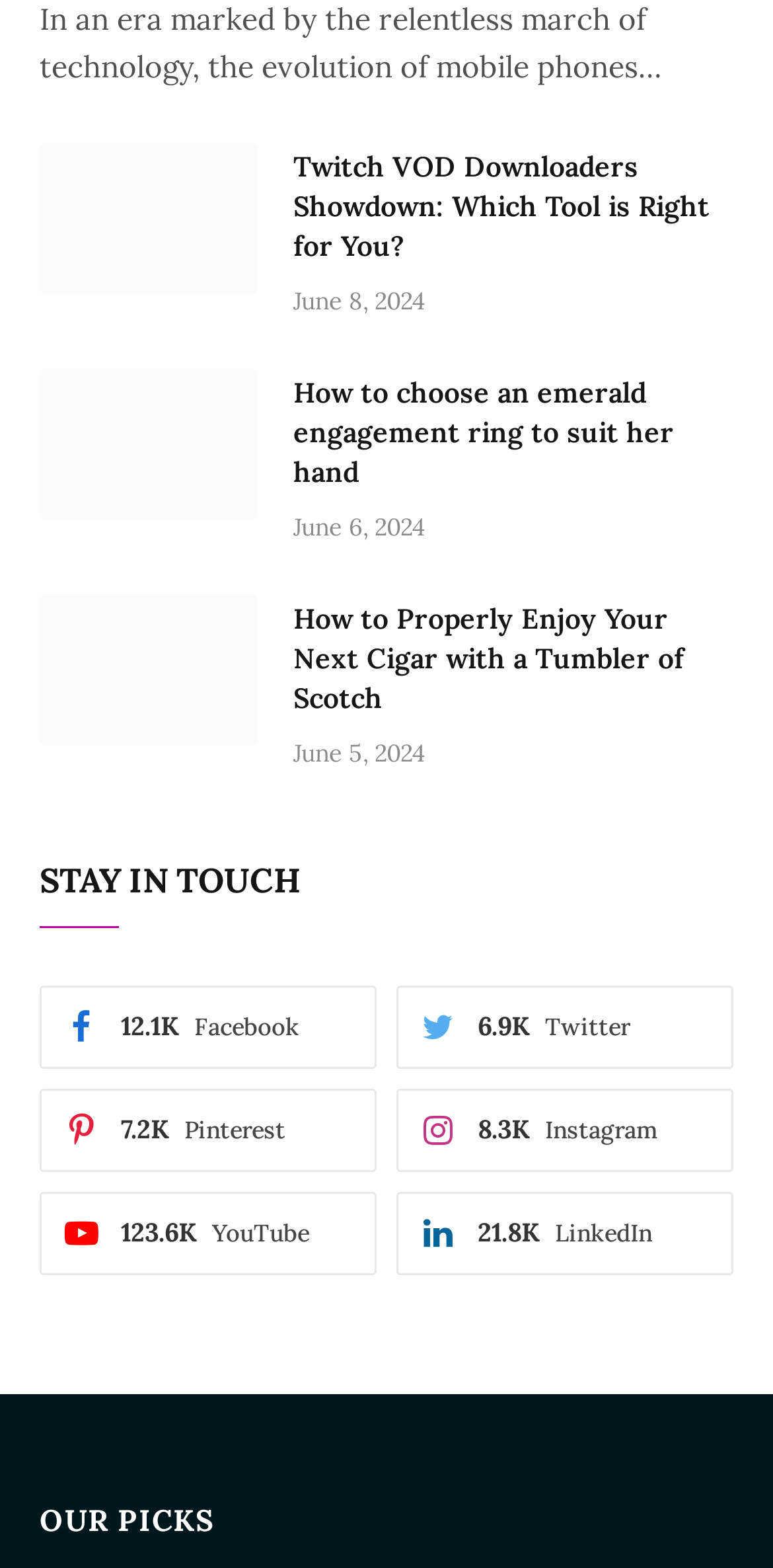Please analyze the image and give a detailed answer to the question:
How many followers does the YouTube channel have?

The link ' YouTube 123.6K' suggests that the YouTube channel has 123.6 thousand followers.